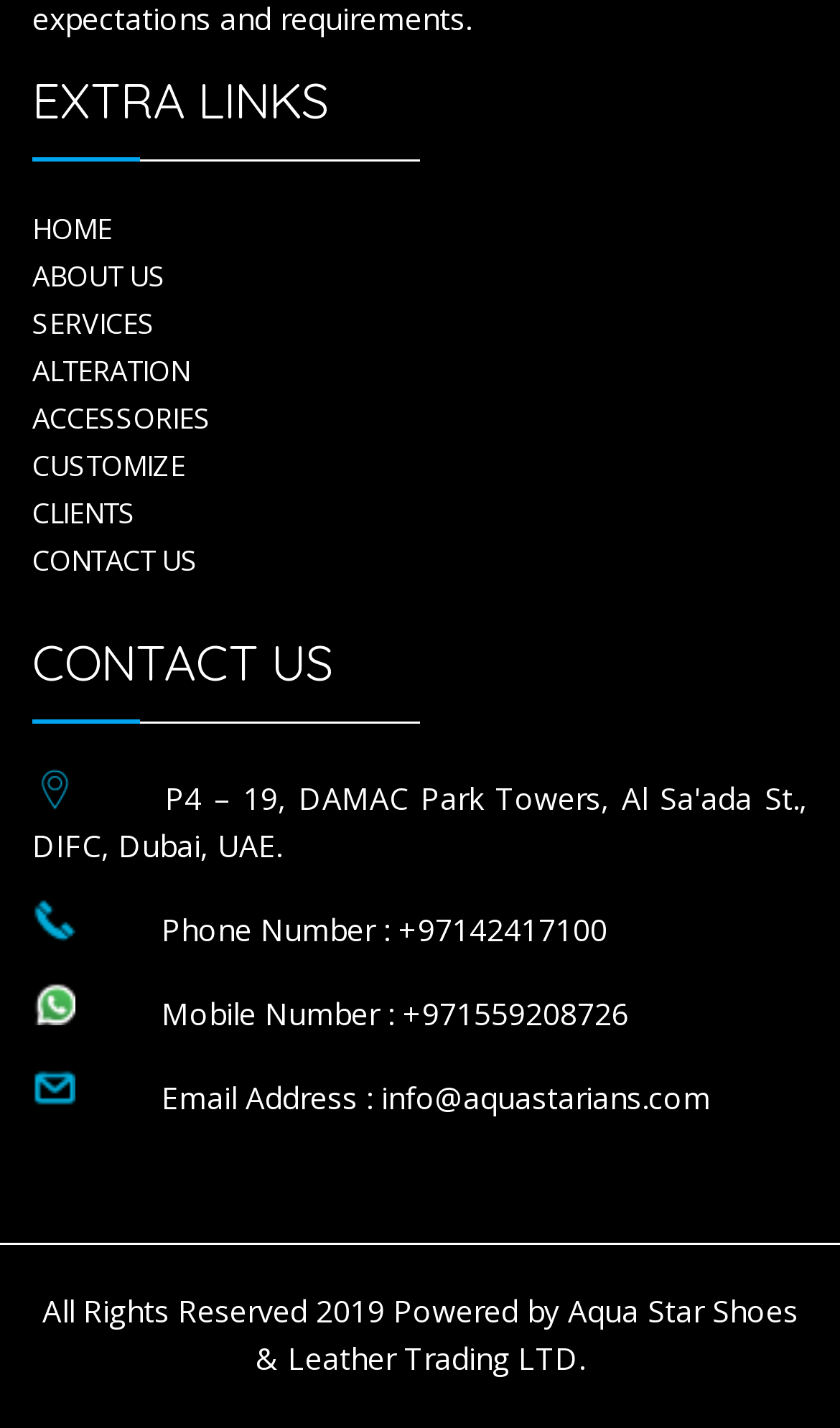Please provide a one-word or short phrase answer to the question:
How many links are in the top navigation menu?

7